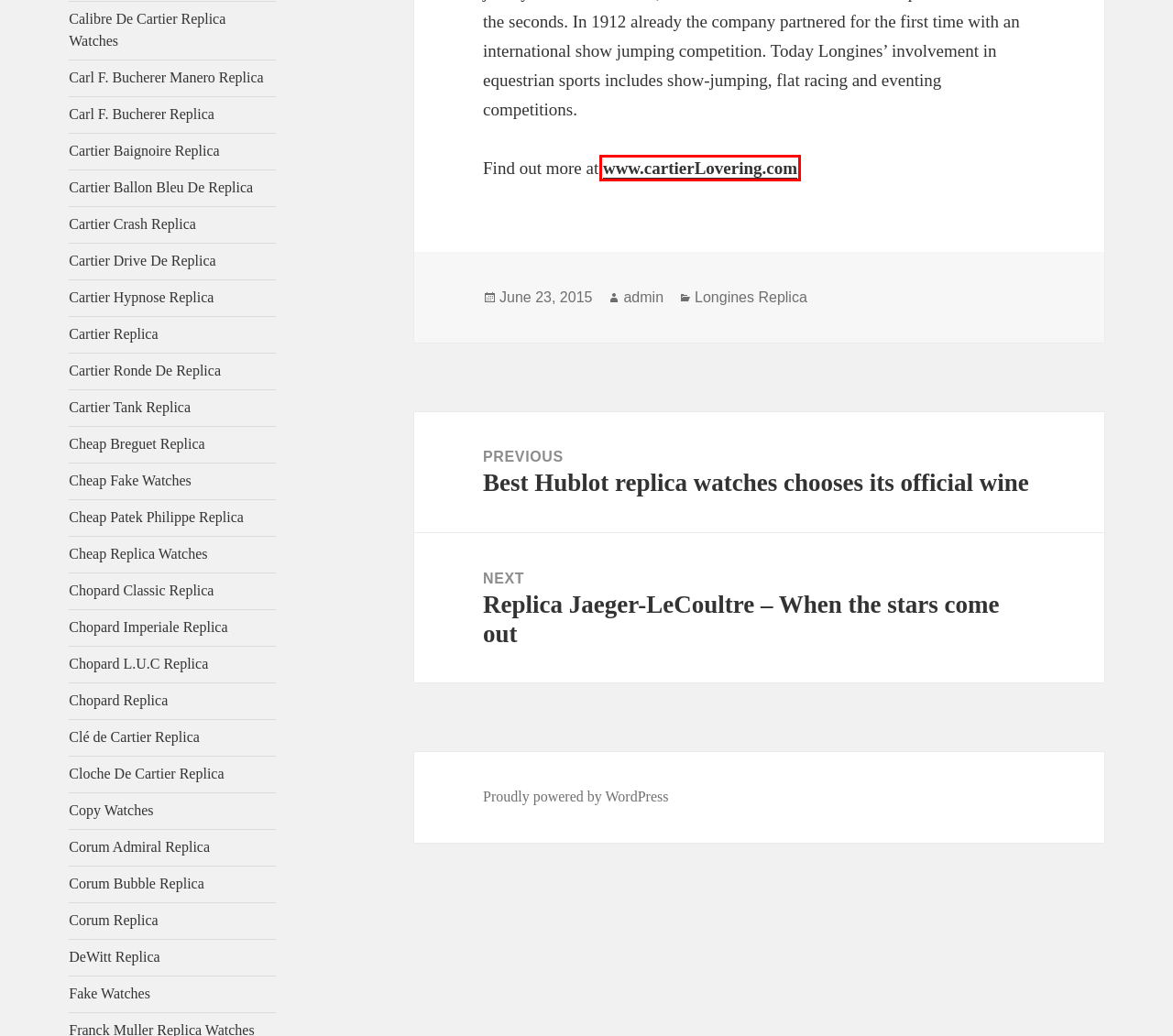You are given a screenshot of a webpage with a red bounding box around an element. Choose the most fitting webpage description for the page that appears after clicking the element within the red bounding box. Here are the candidates:
A. Chopard Imperiale Replica - Cheap Super Clone Watches For Men
B. Cloche De Cartier Replica - Cheap Super Clone Watches For Men
C. Cheap Fake Watches - Cheap Super Clone Watches For Men
D. Cartier Replica - Cheap Super Clone Watches For Men
E. Chopard L.U.C Replica - Cheap Super Clone Watches For Men
F. Cartier Ronde De Replica - Cheap Super Clone Watches For Men
G. Cartier Hypnose Replica - Cheap Super Clone Watches For Men
H. CBA买球APP(中国)有限公司官网

H